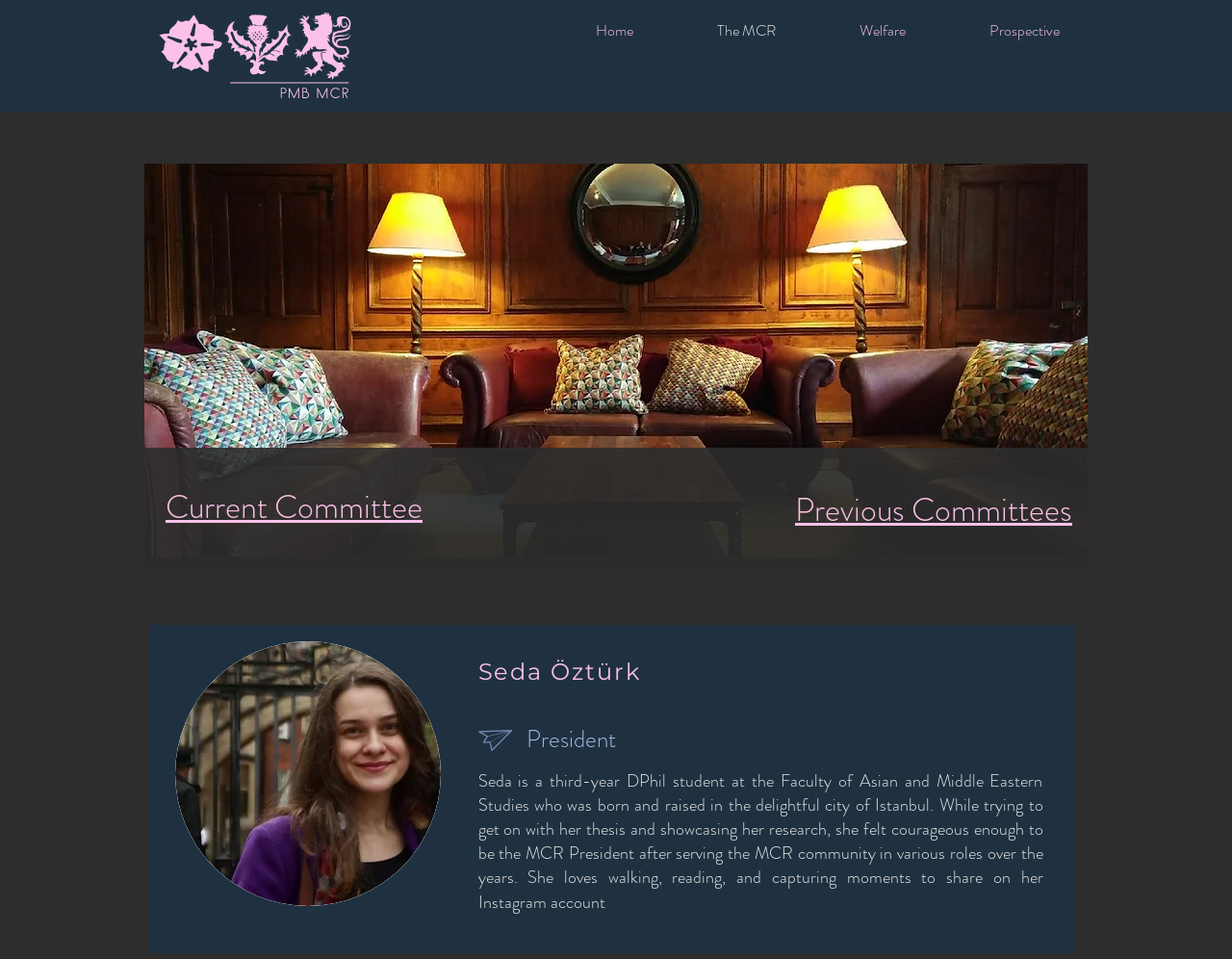Can you extract the headline from the webpage for me?

Pembroke MCR GDPR Policy